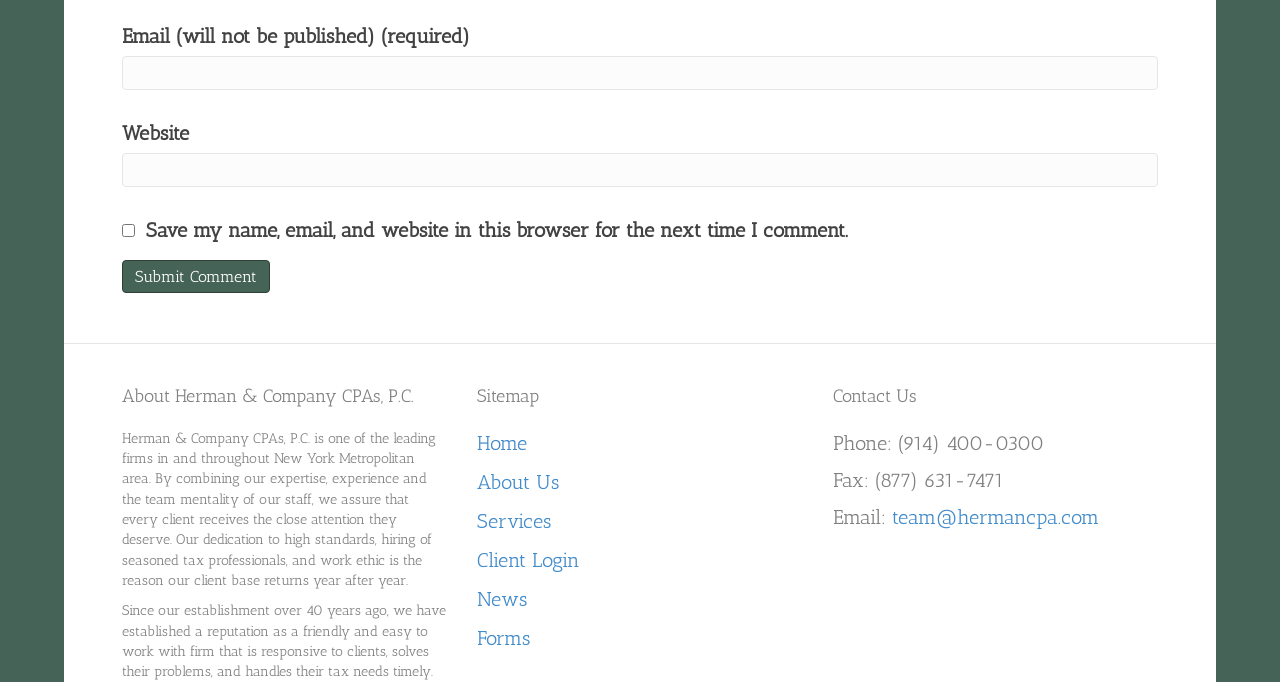What is the phone number of the company?
Carefully examine the image and provide a detailed answer to the question.

I found the phone number by looking at the static text 'Phone: (914) 400-0300' which is located in the 'Contact Us' section of the webpage.